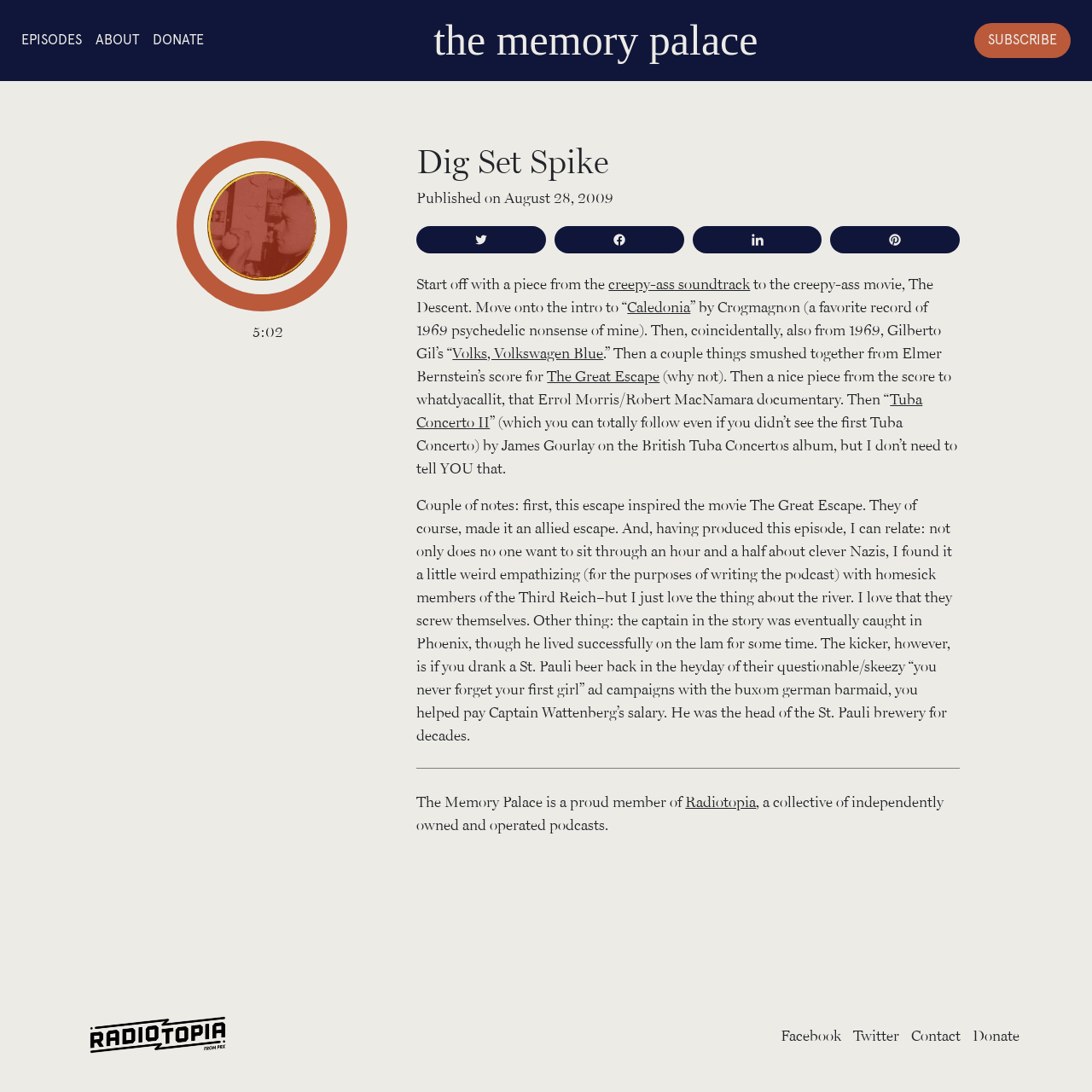Please pinpoint the bounding box coordinates for the region I should click to adhere to this instruction: "Share the episode on Twitter".

[0.508, 0.207, 0.626, 0.23]